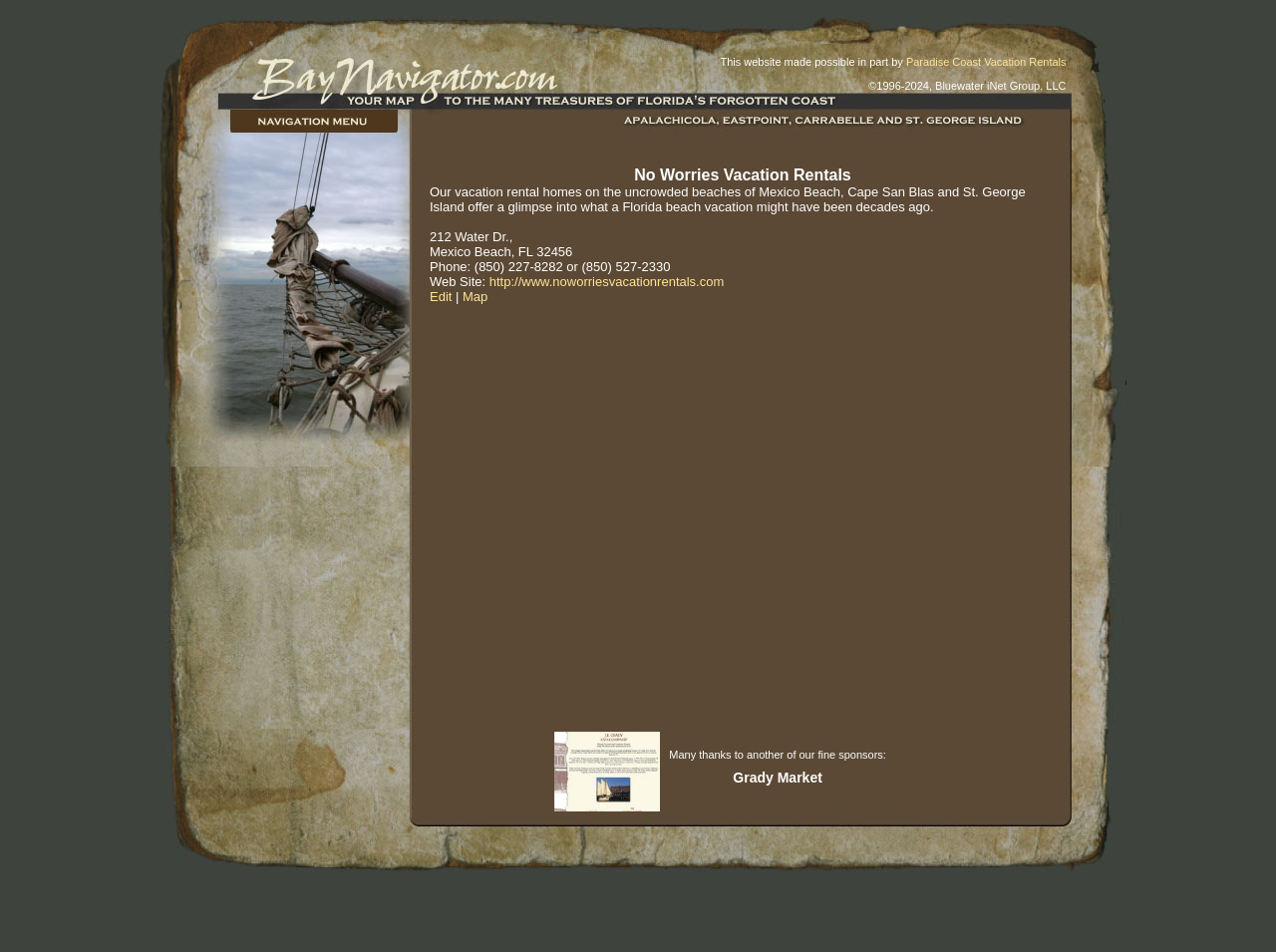Locate the UI element described as follows: "http://www.noworriesvacationrentals.com". Return the bounding box coordinates as four float numbers between 0 and 1 in the order [left, top, right, bottom].

[0.383, 0.288, 0.567, 0.304]